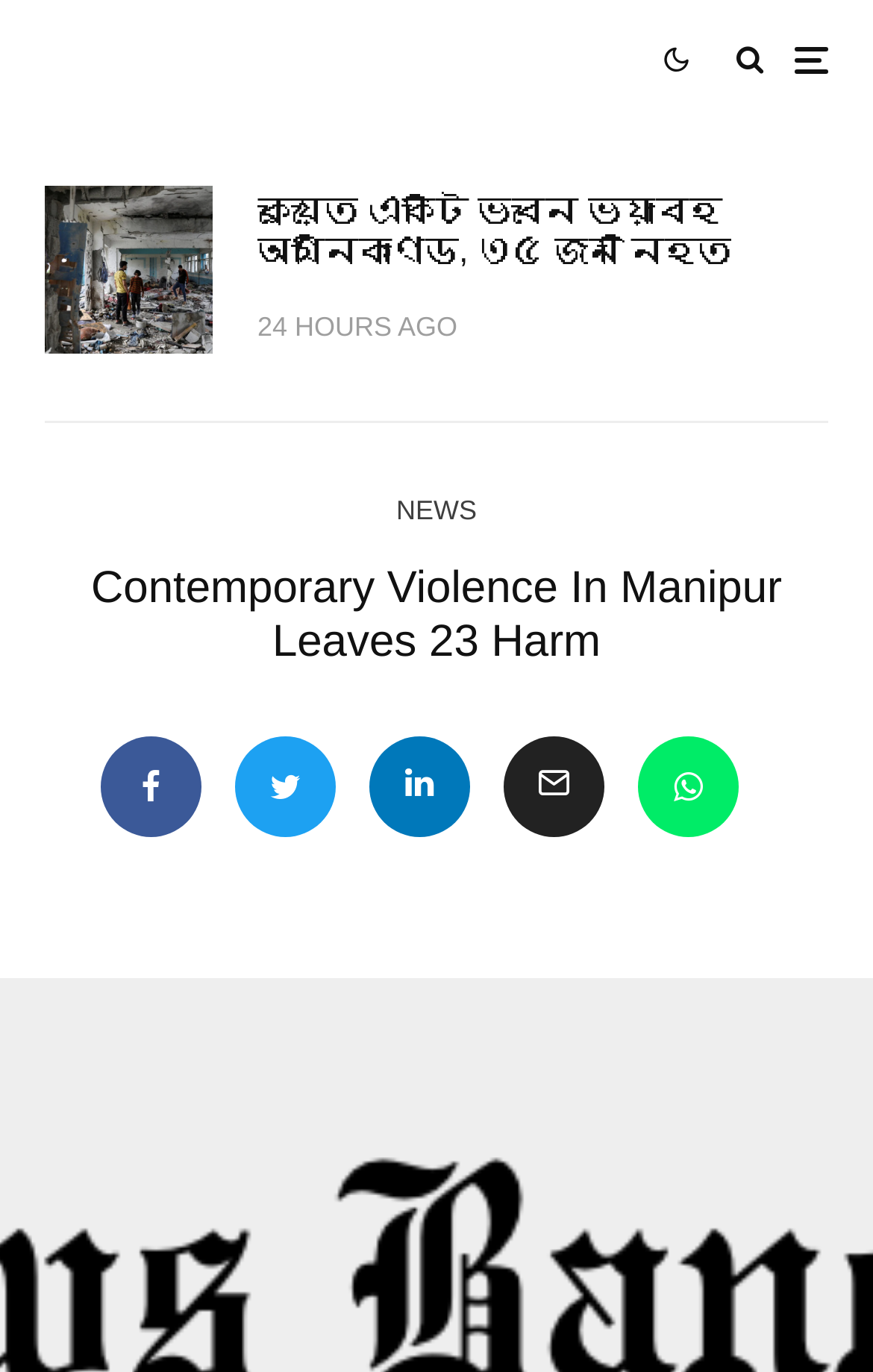Please specify the bounding box coordinates in the format (top-left x, top-left y, bottom-right x, bottom-right y), with all values as floating point numbers between 0 and 1. Identify the bounding box of the UI element described by: aria-label="Tweet"

[0.269, 0.537, 0.385, 0.61]